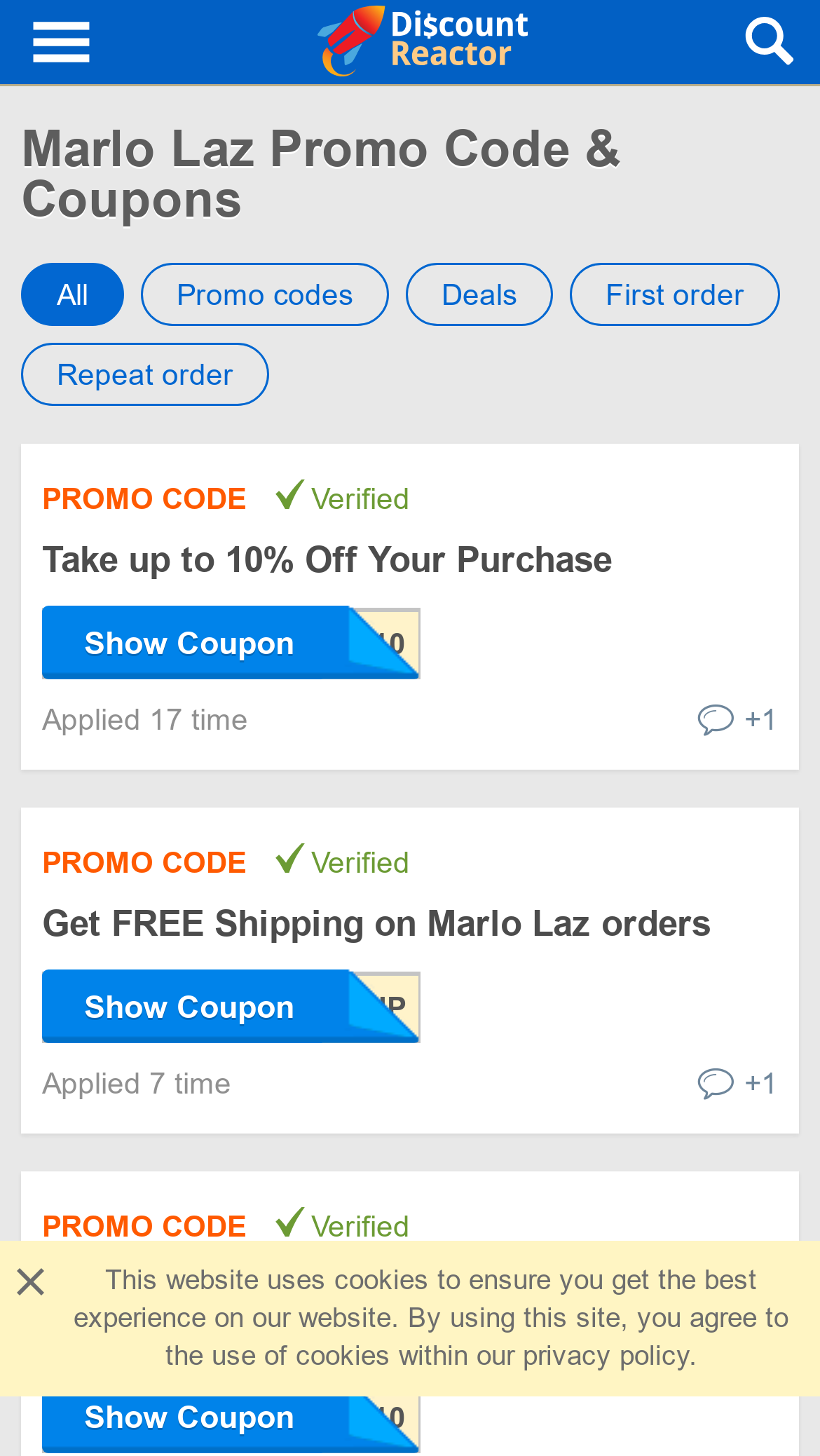Explain the contents of the webpage comprehensively.

The webpage is about Marlo Laz promo codes, offering 5 valid coupon codes and discounts in June 2024. At the top, there is a navigation link for DiscountReactor, followed by the DiscountReactor logo. Below that, a heading "Marlo Laz Promo Code & Coupons" is displayed. 

Under the heading, there are four tabs: "All", "Promo codes", "Deals", and "First order" and "Repeat order" on the next line. 

The main content of the webpage is a list of promo codes, each consisting of a "PROMO CODE" label, a code, and a "Verified" label. The first promo code is "Take up to 10% Off Your Purchase" with a "Show Coupon" button and an "Applied 17 times" label. The second promo code is "MARLOLAZ10" with a "Show Coupon" button and an "Applied 17 times" label. 

This pattern is repeated for several promo codes, including "Get FREE Shipping on Marlo Laz orders" and "Save 10% on your Marlo Laz Order w/ Promo Code". Each promo code has a "Show Coupon" button and an "Applied X times" label, where X is the number of times the promo code has been applied. 

At the bottom of the webpage, there is a notice about the website using cookies, with a link to the privacy policy.